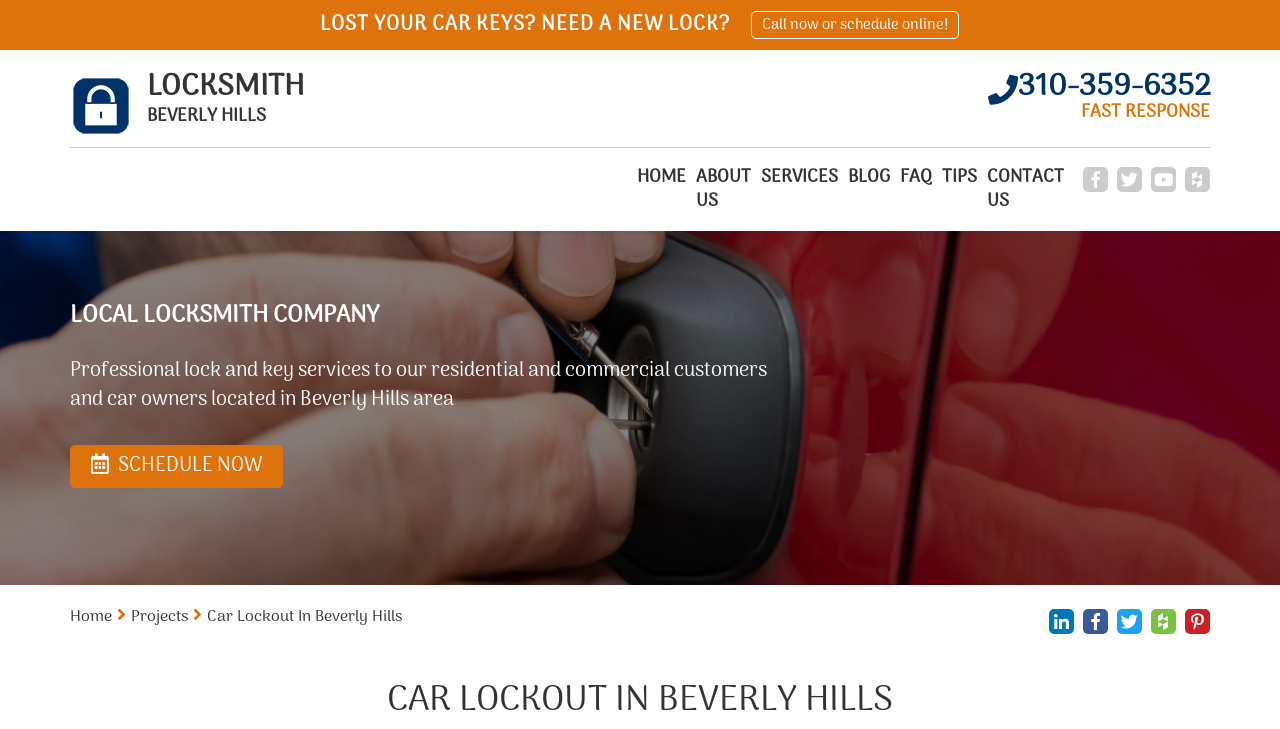What is the phone number to call for locksmith services?
Refer to the image and provide a detailed answer to the question.

I found the phone number by looking at the static text element with the bounding box coordinates [0.795, 0.086, 0.945, 0.154], which contains the text '310-359-6352'.